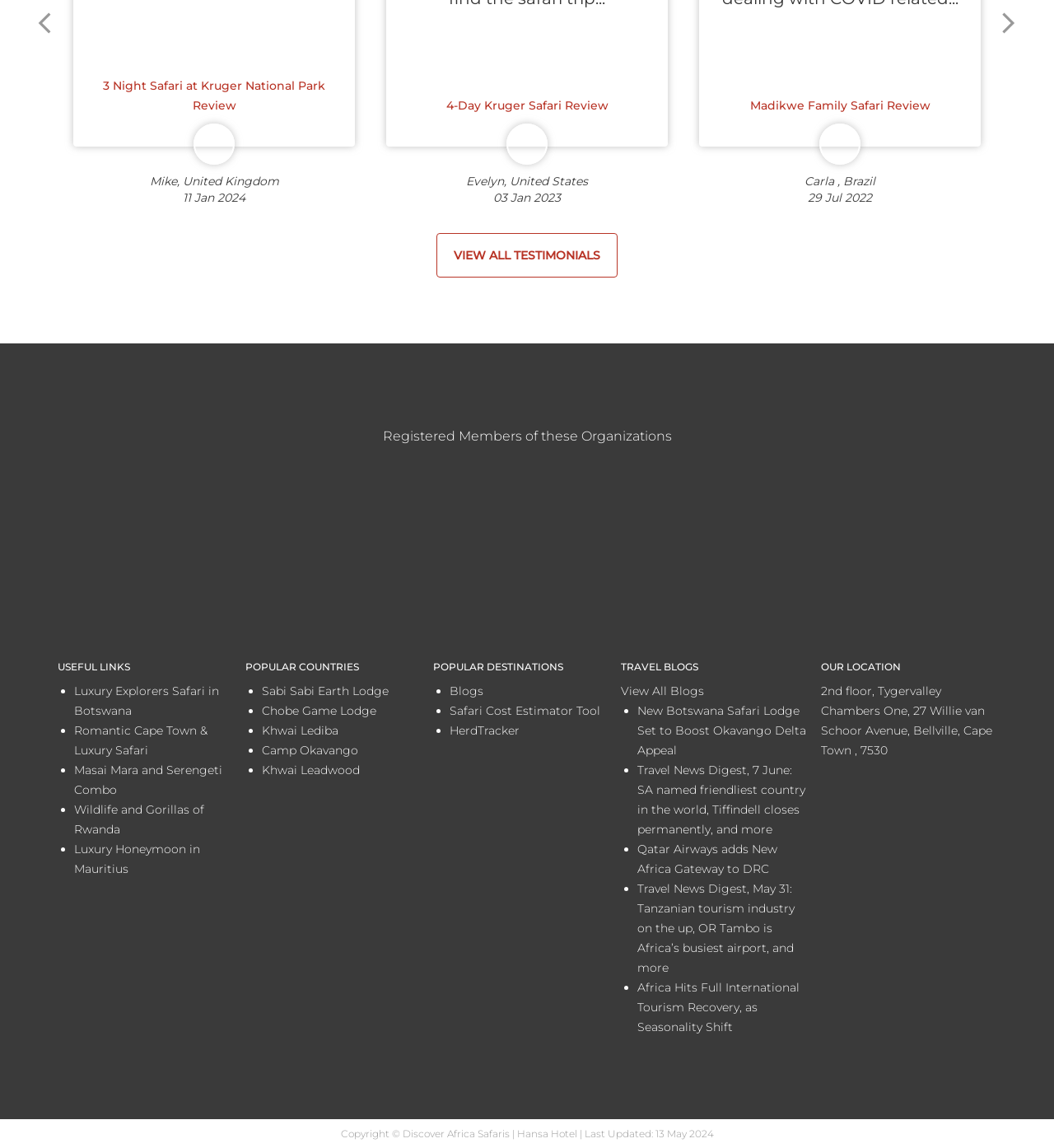Could you locate the bounding box coordinates for the section that should be clicked to accomplish this task: "Read 3 Night Safari at Kruger National Park Review".

[0.098, 0.068, 0.309, 0.099]